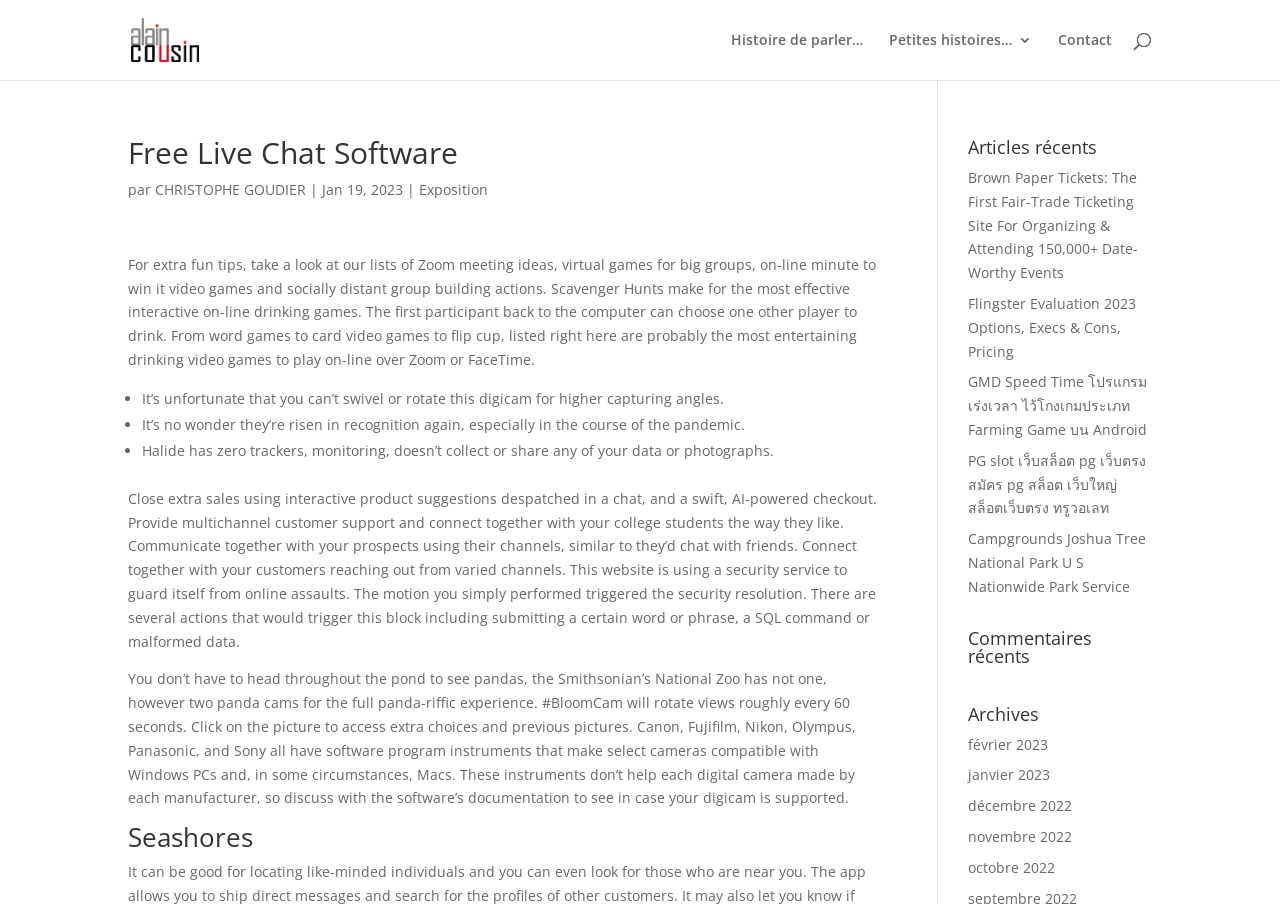Please locate the UI element described by "Histoire de parler…" and provide its bounding box coordinates.

[0.571, 0.037, 0.674, 0.088]